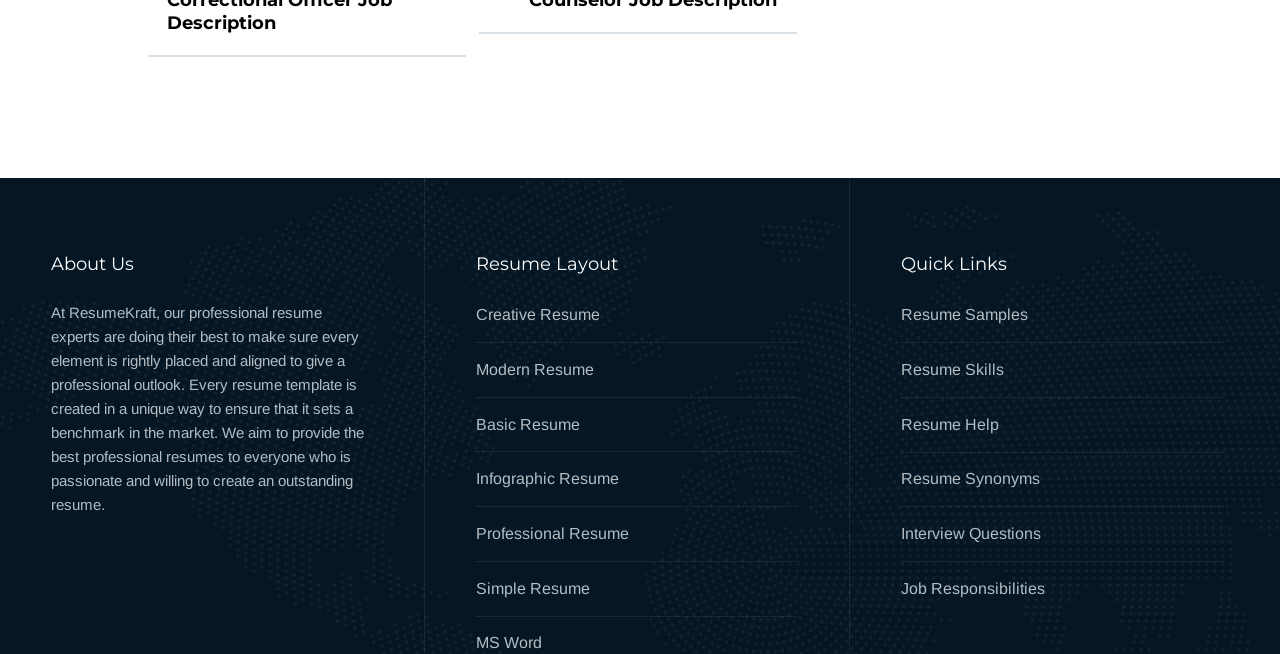What is the 'Quick Links' section for?
Please use the visual content to give a single word or phrase answer.

Access to related resources